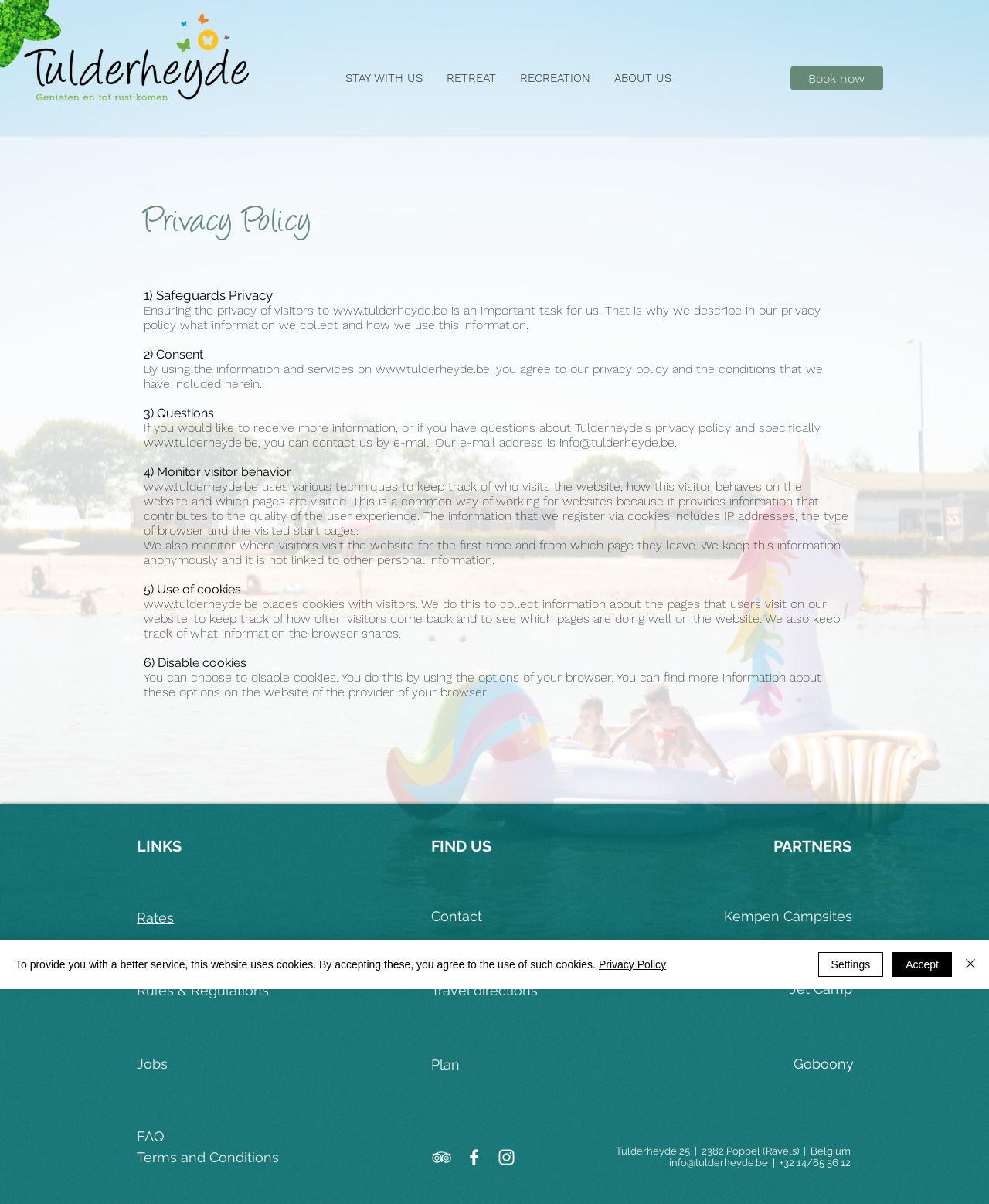Please identify the bounding box coordinates of the clickable element to fulfill the following instruction: "Login or signup". The coordinates should be four float numbers between 0 and 1, i.e., [left, top, right, bottom].

None